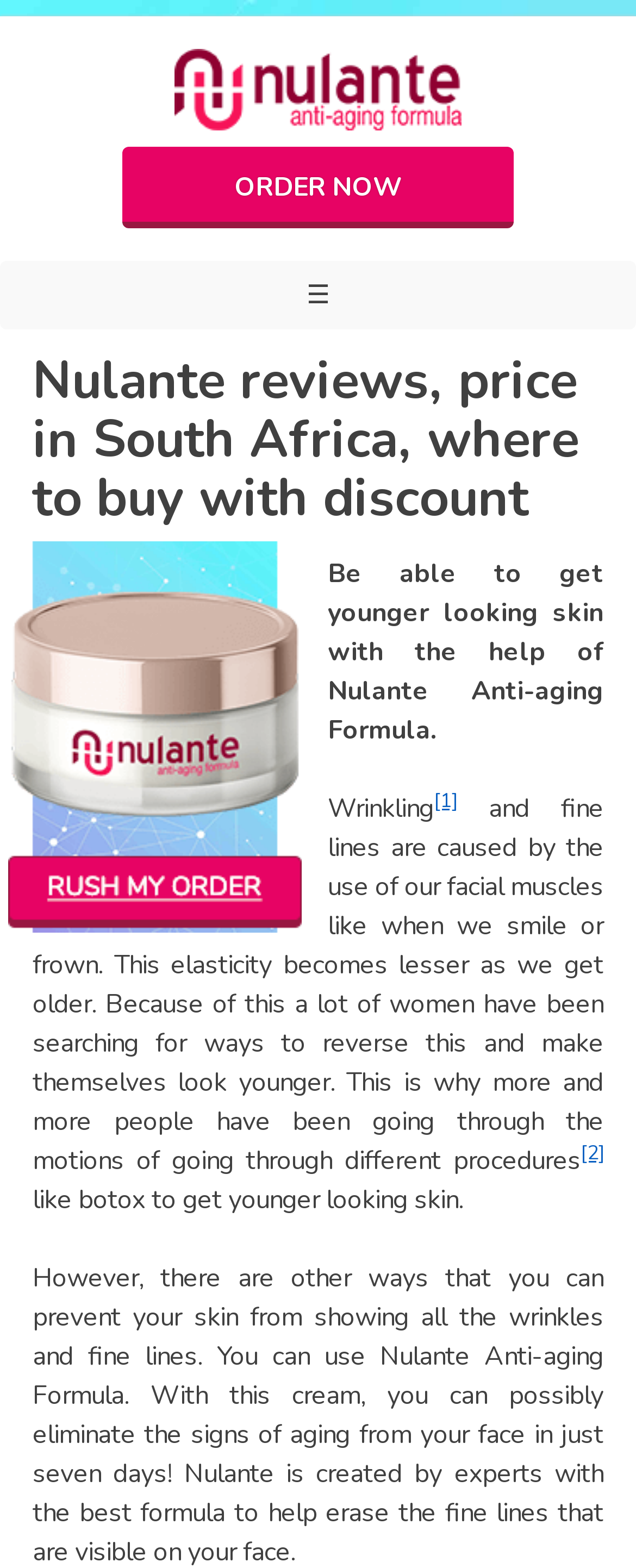What is the name of the product?
Analyze the image and provide a thorough answer to the question.

The name of the product can be found in the logo image at the top of the webpage, which is labeled as 'Nulante logo'.